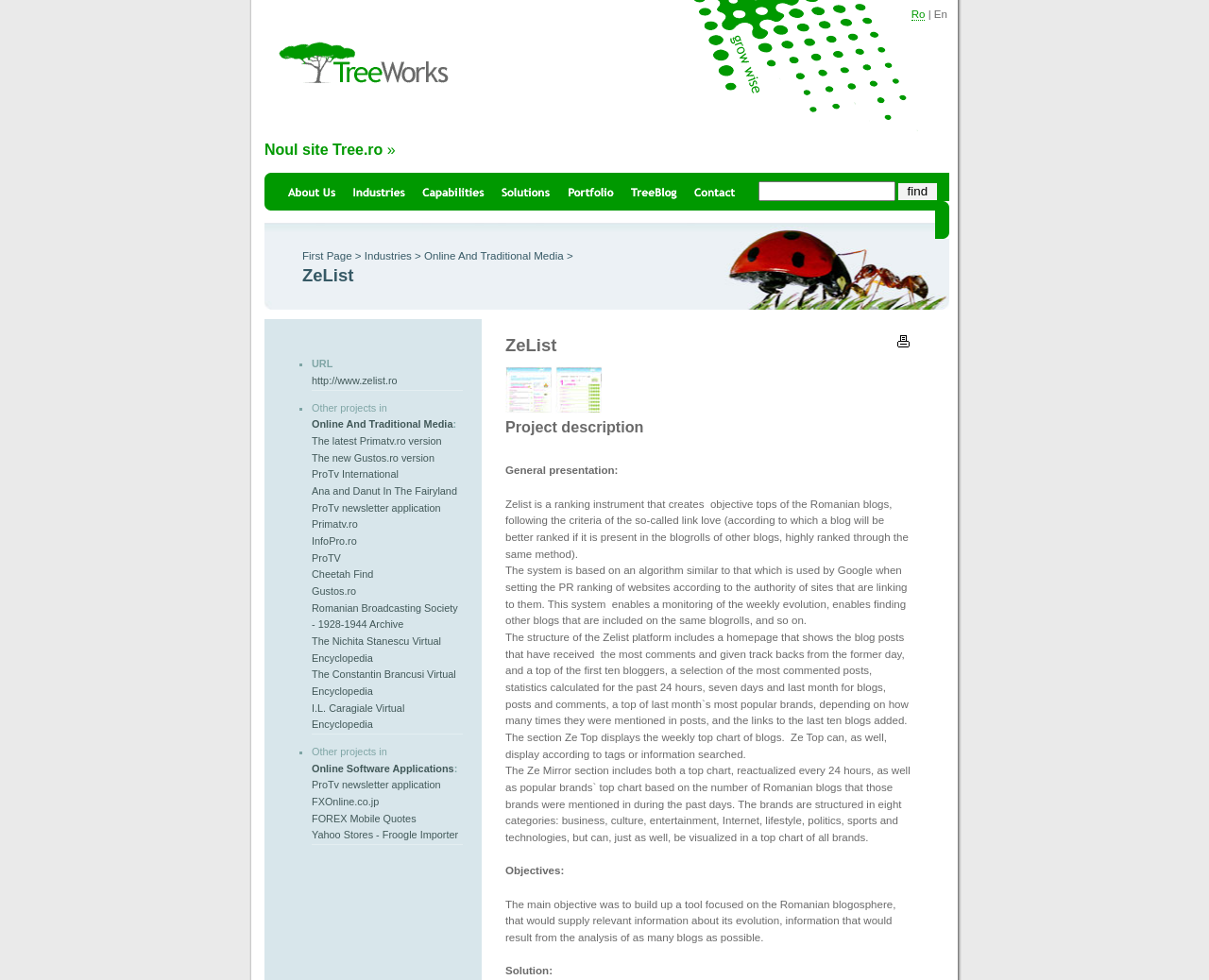Please specify the bounding box coordinates for the clickable region that will help you carry out the instruction: "Search for something in the textbox".

[0.627, 0.185, 0.74, 0.205]